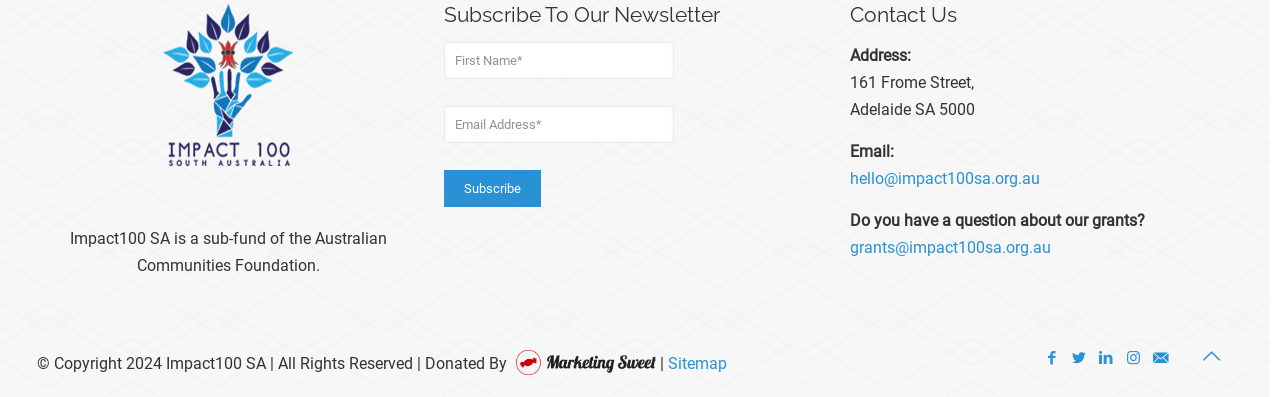Pinpoint the bounding box coordinates for the area that should be clicked to perform the following instruction: "Subscribe to the newsletter".

[0.347, 0.429, 0.423, 0.522]